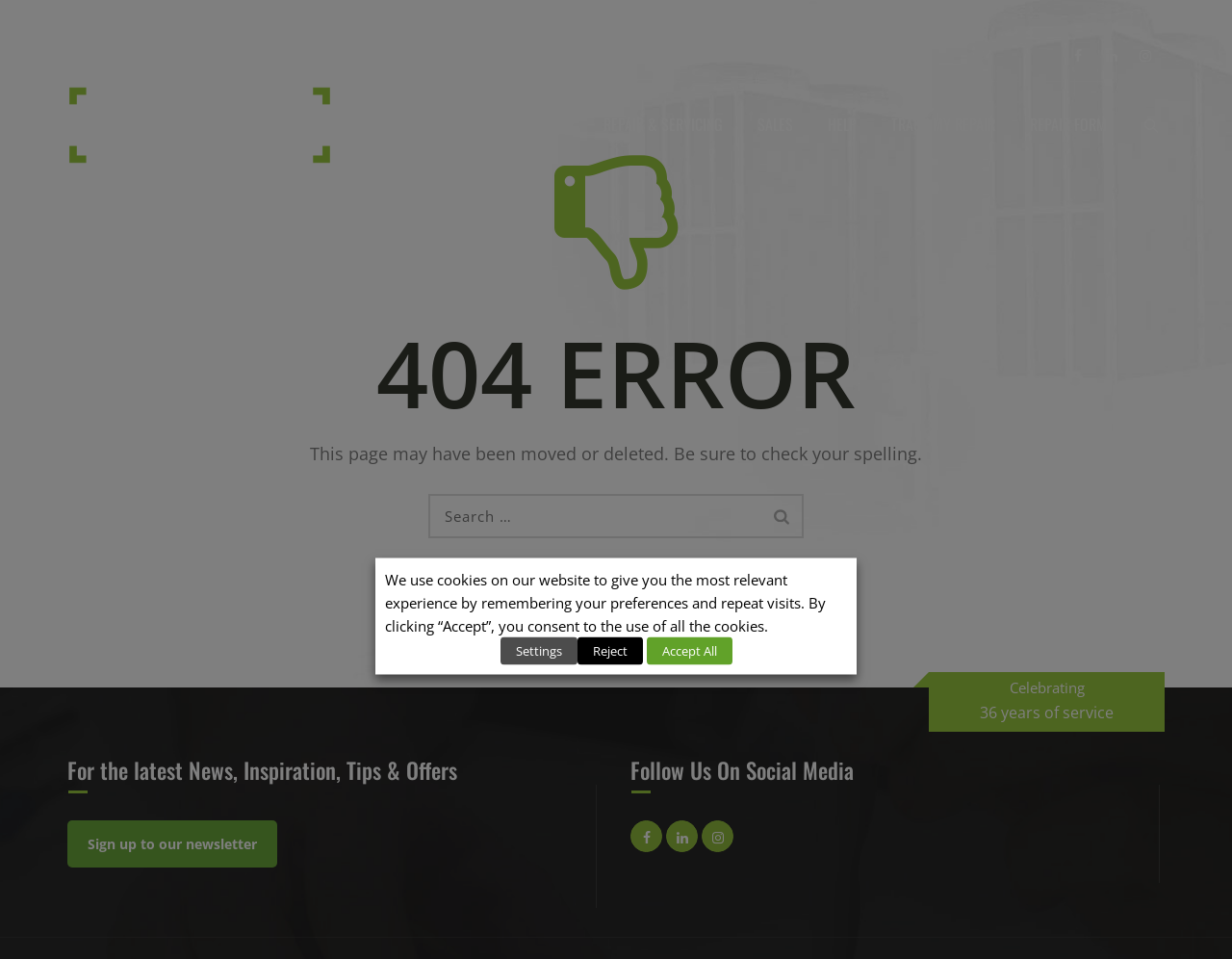What is the purpose of the search box?
Using the picture, provide a one-word or short phrase answer.

To search the website